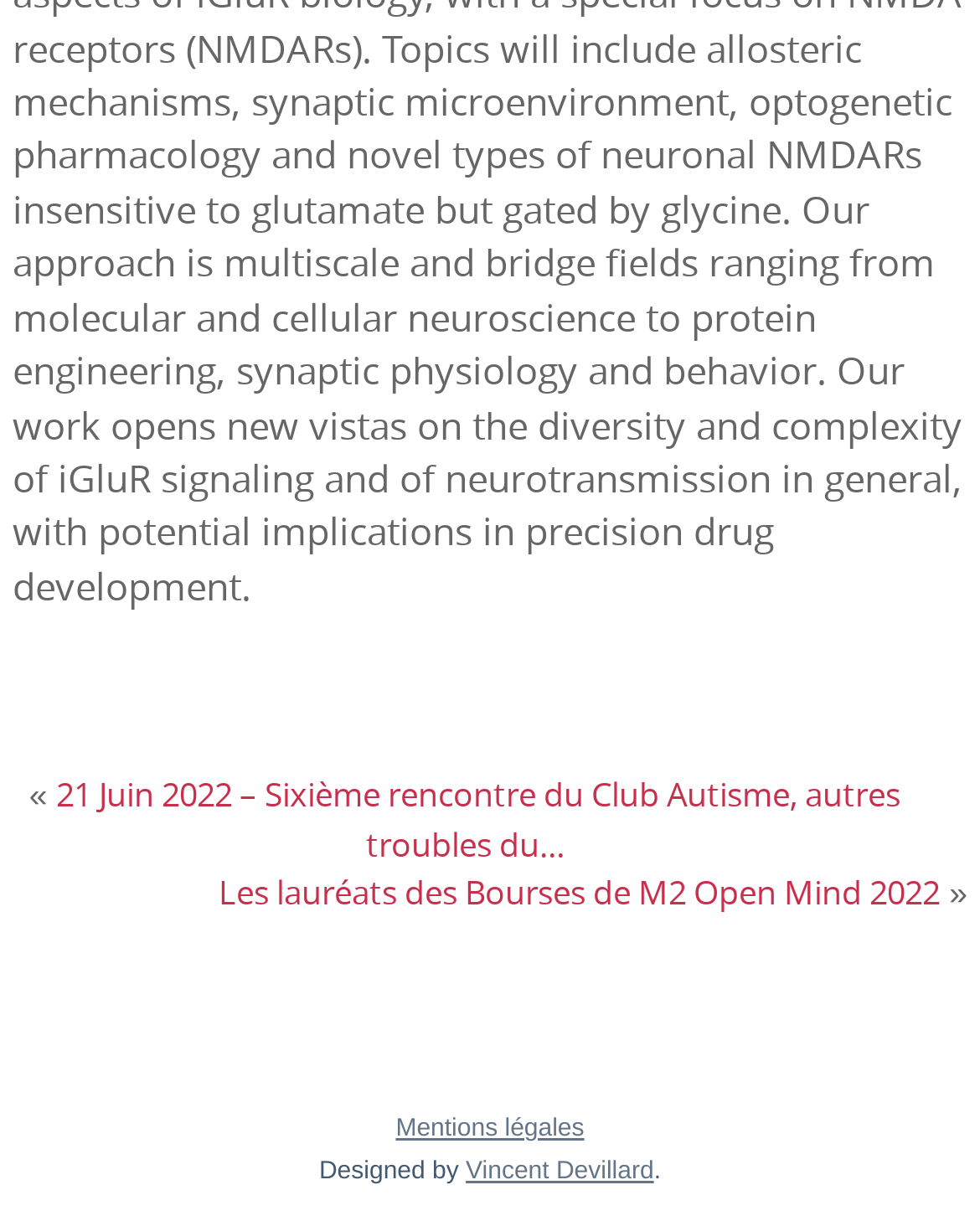Who designed the website?
Carefully examine the image and provide a detailed answer to the question.

I found the designer's name by looking at the text in the contentinfo section, which says 'Designed by Vincent Devillard'.